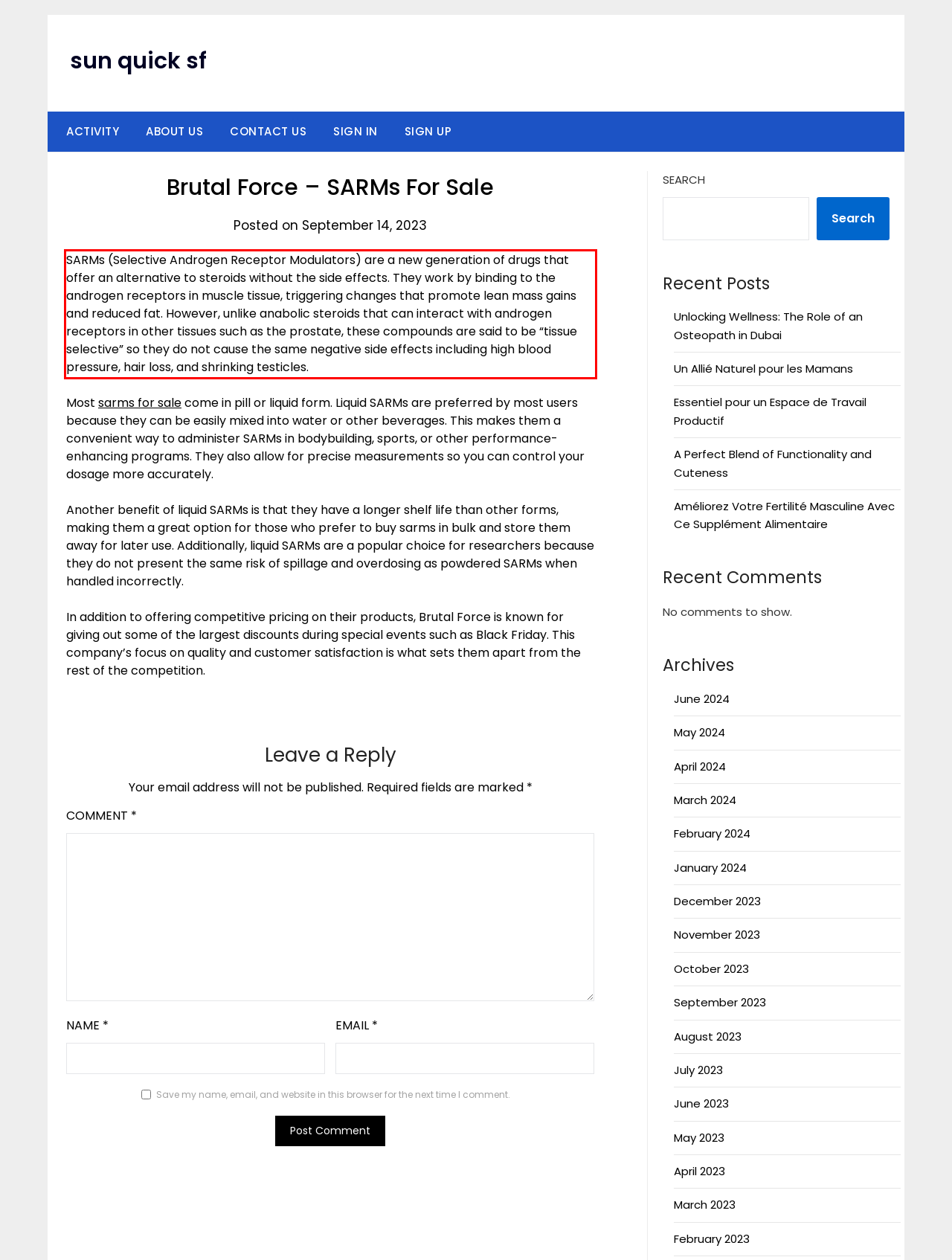Please analyze the screenshot of a webpage and extract the text content within the red bounding box using OCR.

SARMs (Selective Androgen Receptor Modulators) are a new generation of drugs that offer an alternative to steroids without the side effects. They work by binding to the androgen receptors in muscle tissue, triggering changes that promote lean mass gains and reduced fat. However, unlike anabolic steroids that can interact with androgen receptors in other tissues such as the prostate, these compounds are said to be “tissue selective” so they do not cause the same negative side effects including high blood pressure, hair loss, and shrinking testicles.